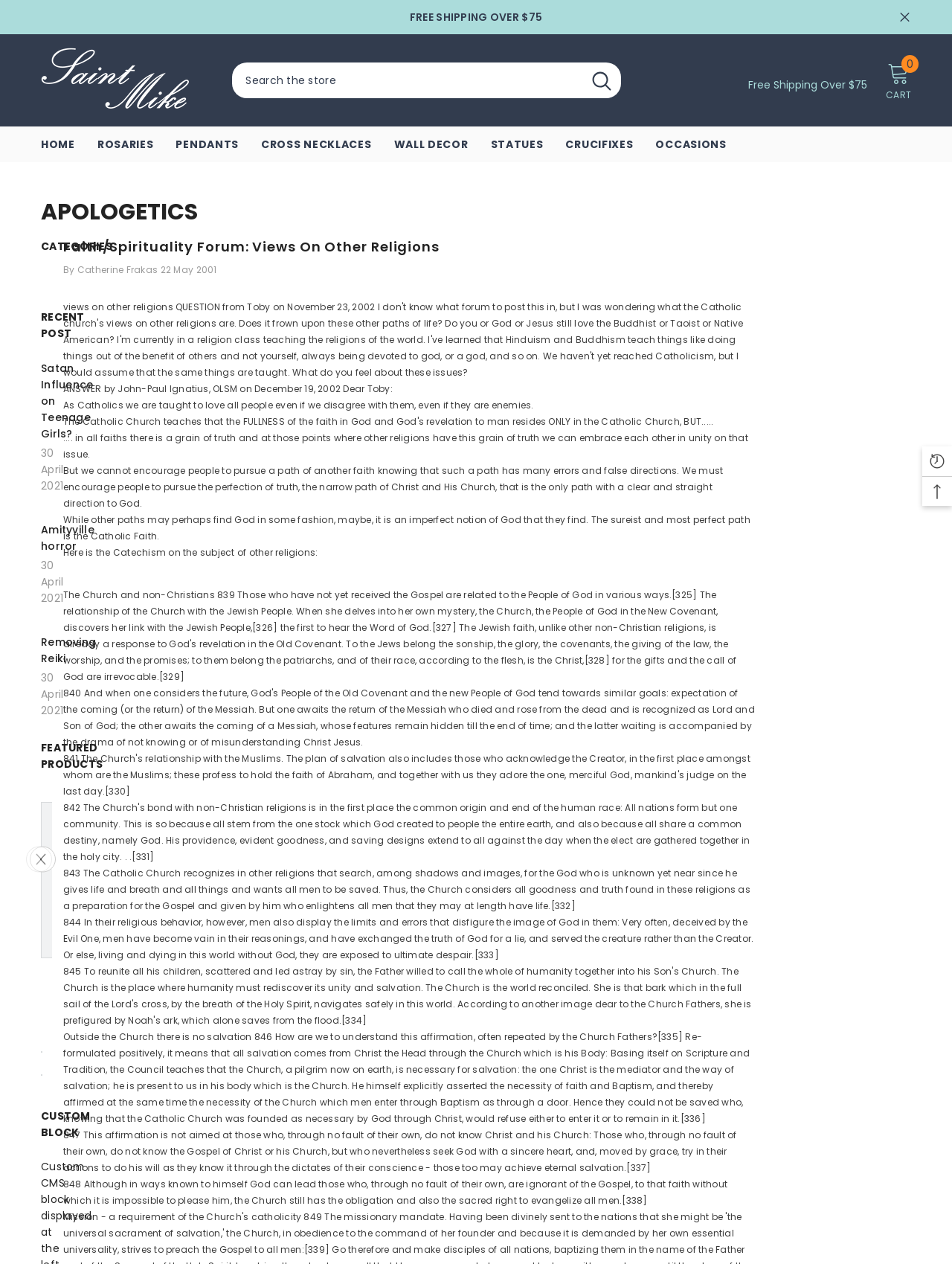Please specify the bounding box coordinates for the clickable region that will help you carry out the instruction: "Read the post 'Satan Influence on Teenage Girls?'".

[0.043, 0.272, 0.207, 0.298]